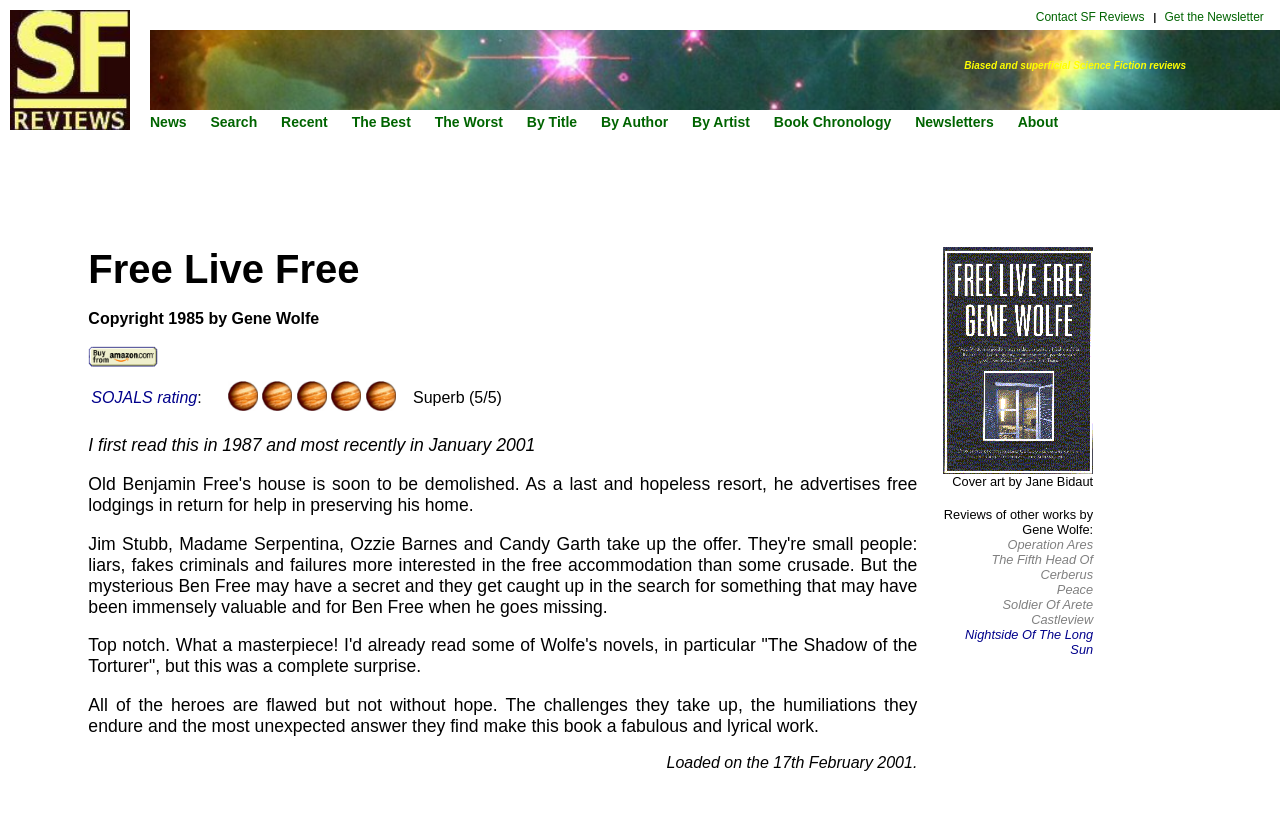What is the year in which the book 'Free Live Free' was copyrighted?
Could you answer the question with a detailed and thorough explanation?

The year in which the book 'Free Live Free' was copyrighted can be found in the review of the book, which is displayed on the webpage. The copyright year is mentioned as '1985'.